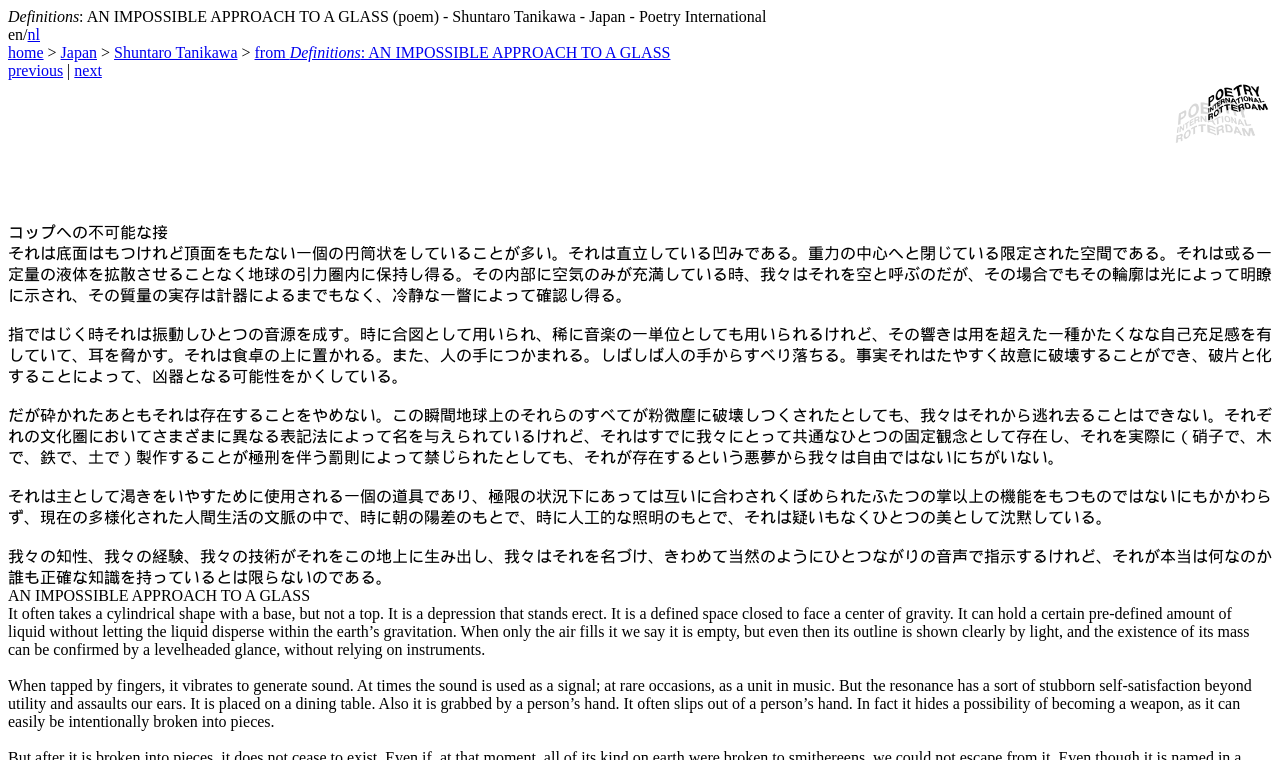What can happen to the object if it is broken?
Please answer using one word or phrase, based on the screenshot.

It can become a weapon